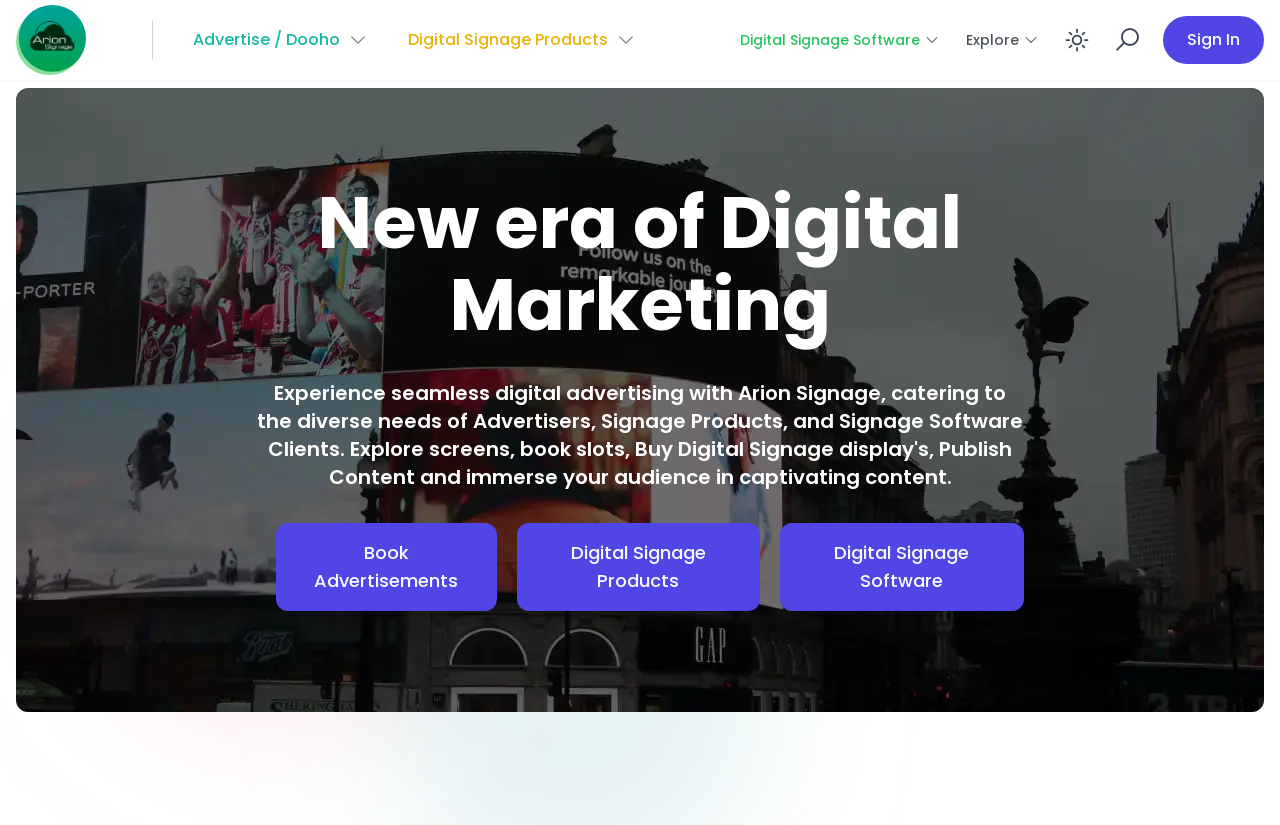Determine the bounding box coordinates of the region I should click to achieve the following instruction: "Click the logo". Ensure the bounding box coordinates are four float numbers between 0 and 1, i.e., [left, top, right, bottom].

[0.012, 0.006, 0.088, 0.091]